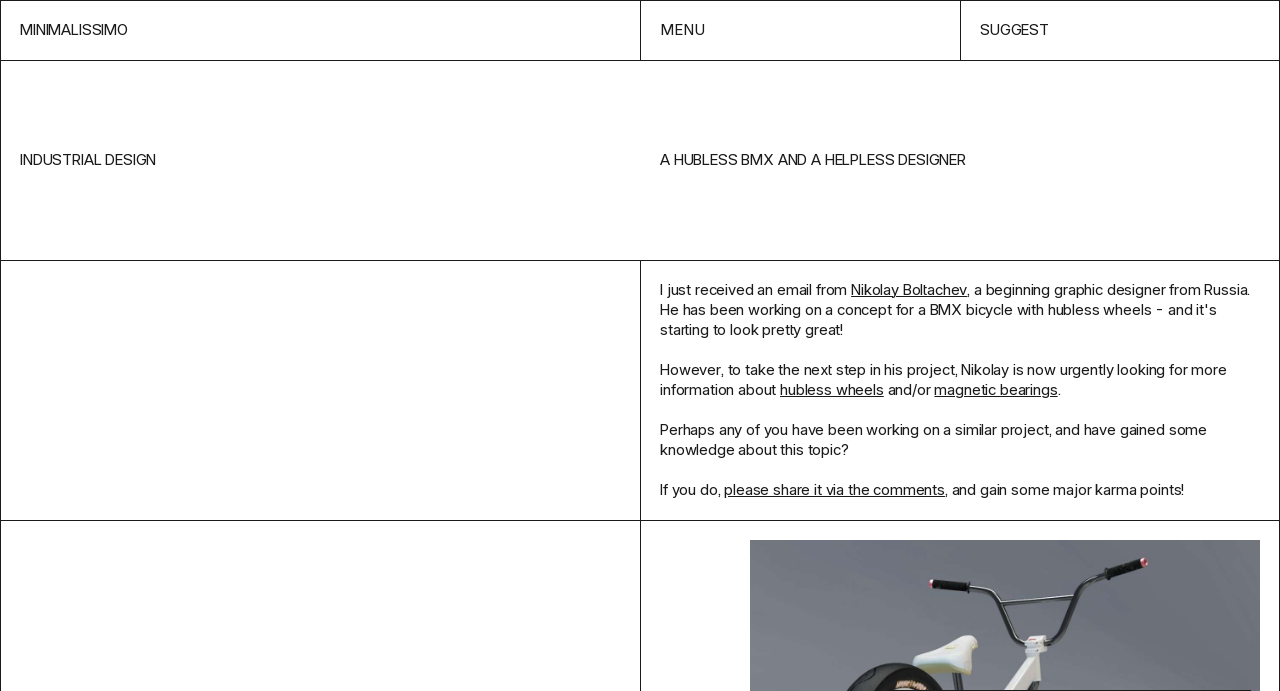Please identify the primary heading on the webpage and return its text.

A HUBLESS BMX AND A HELPLESS DESIGNER